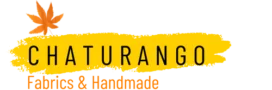What does the tagline 'Fabrics & Handmade' emphasize?
Please give a well-detailed answer to the question.

The caption states that the tagline 'Fabrics & Handmade' is displayed in a lighter font, emphasizing the brand's dedication to quality materials and artisanal craftsmanship, which implies that the tagline highlights these specific aspects of the brand.